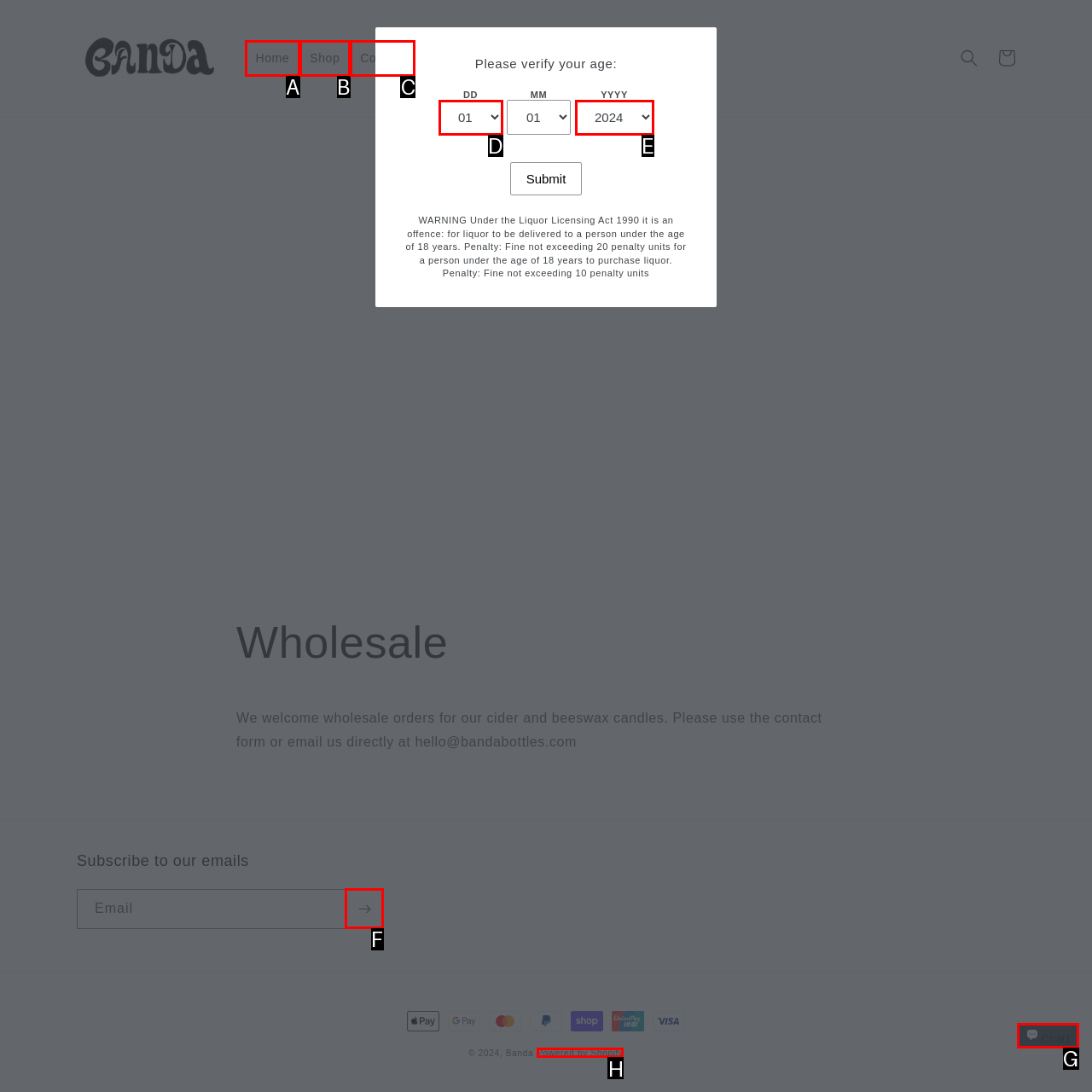Given the task: Subscribe to the newsletter, point out the letter of the appropriate UI element from the marked options in the screenshot.

F